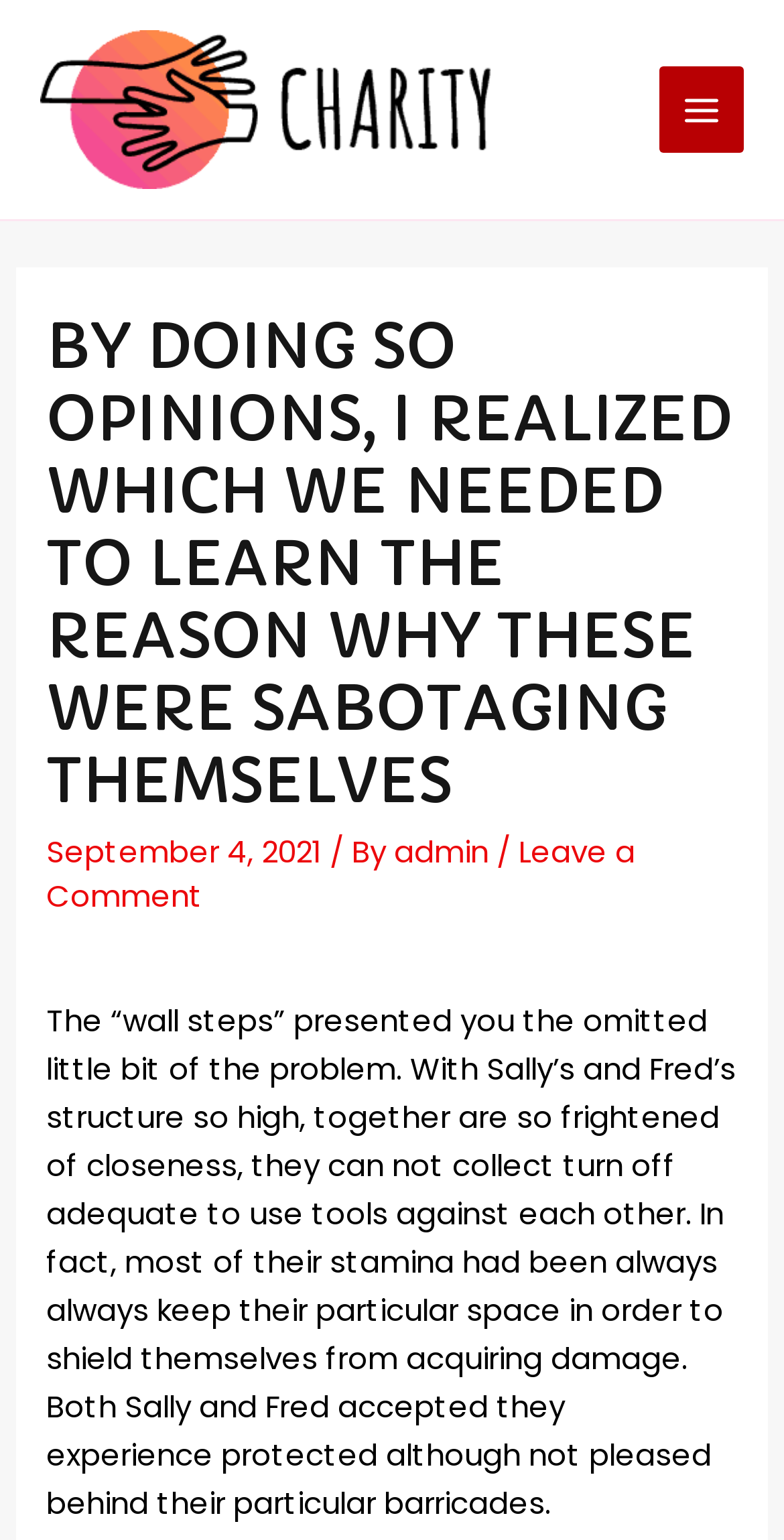Utilize the information from the image to answer the question in detail:
Who is the author of the article?

I found the author of the article by looking at the link element that says 'admin' which is located next to the text '/ By'.